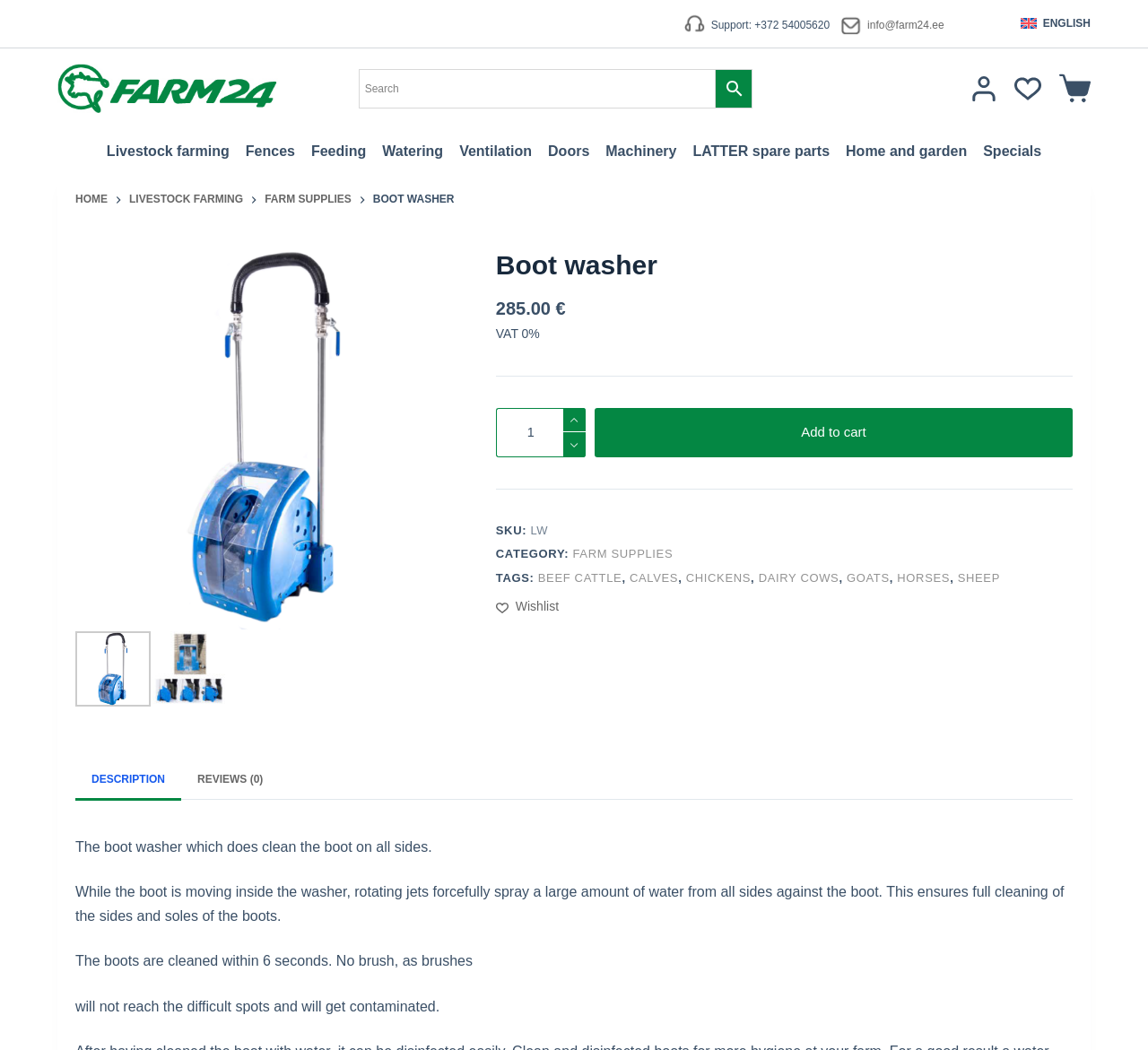Give a concise answer using one word or a phrase to the following question:
What is the purpose of the boot washer?

Clean the boot